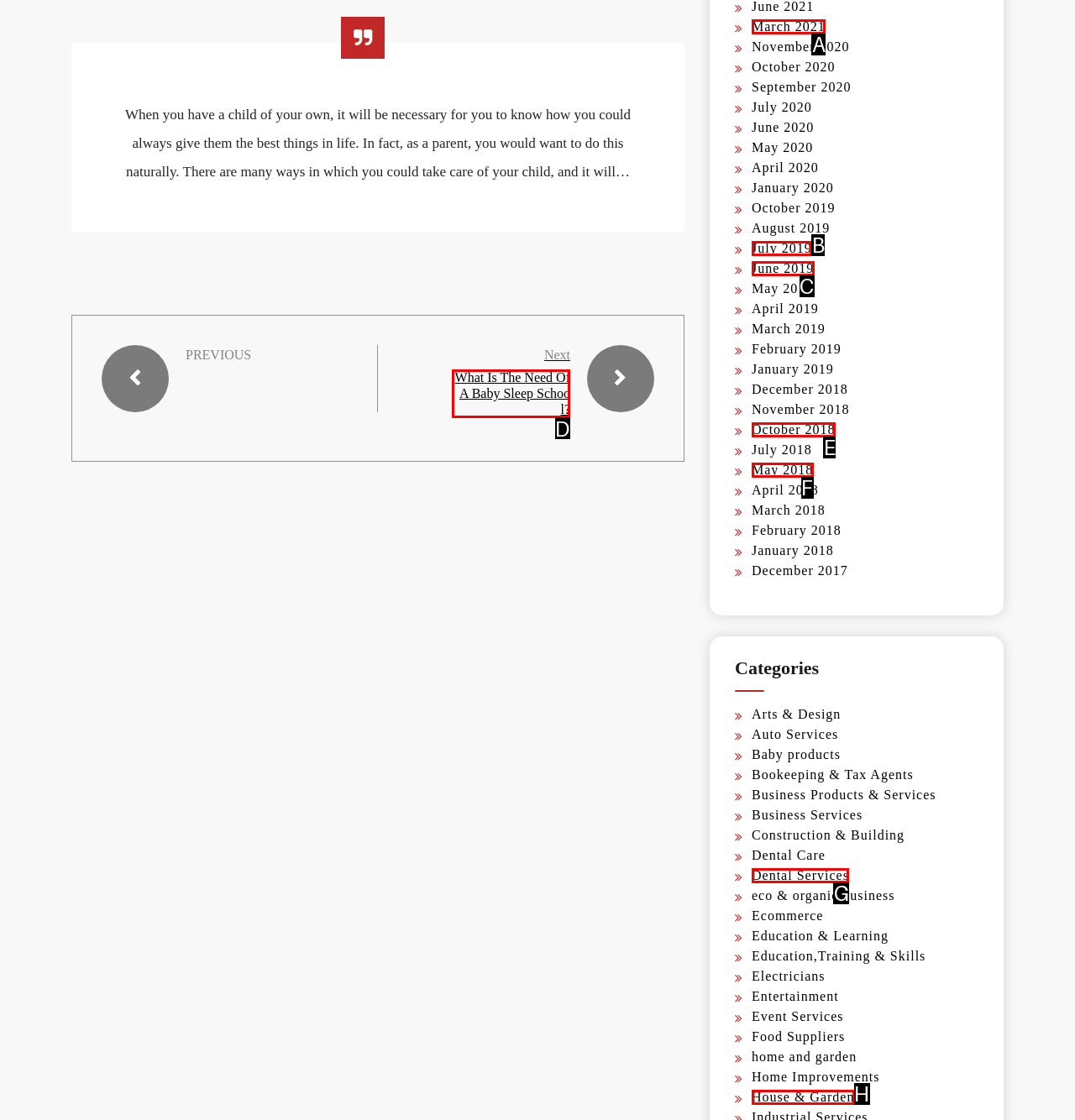Select the proper UI element to click in order to perform the following task: Read the article about 'What Is The Need Of A Baby Sleep School?'. Indicate your choice with the letter of the appropriate option.

D